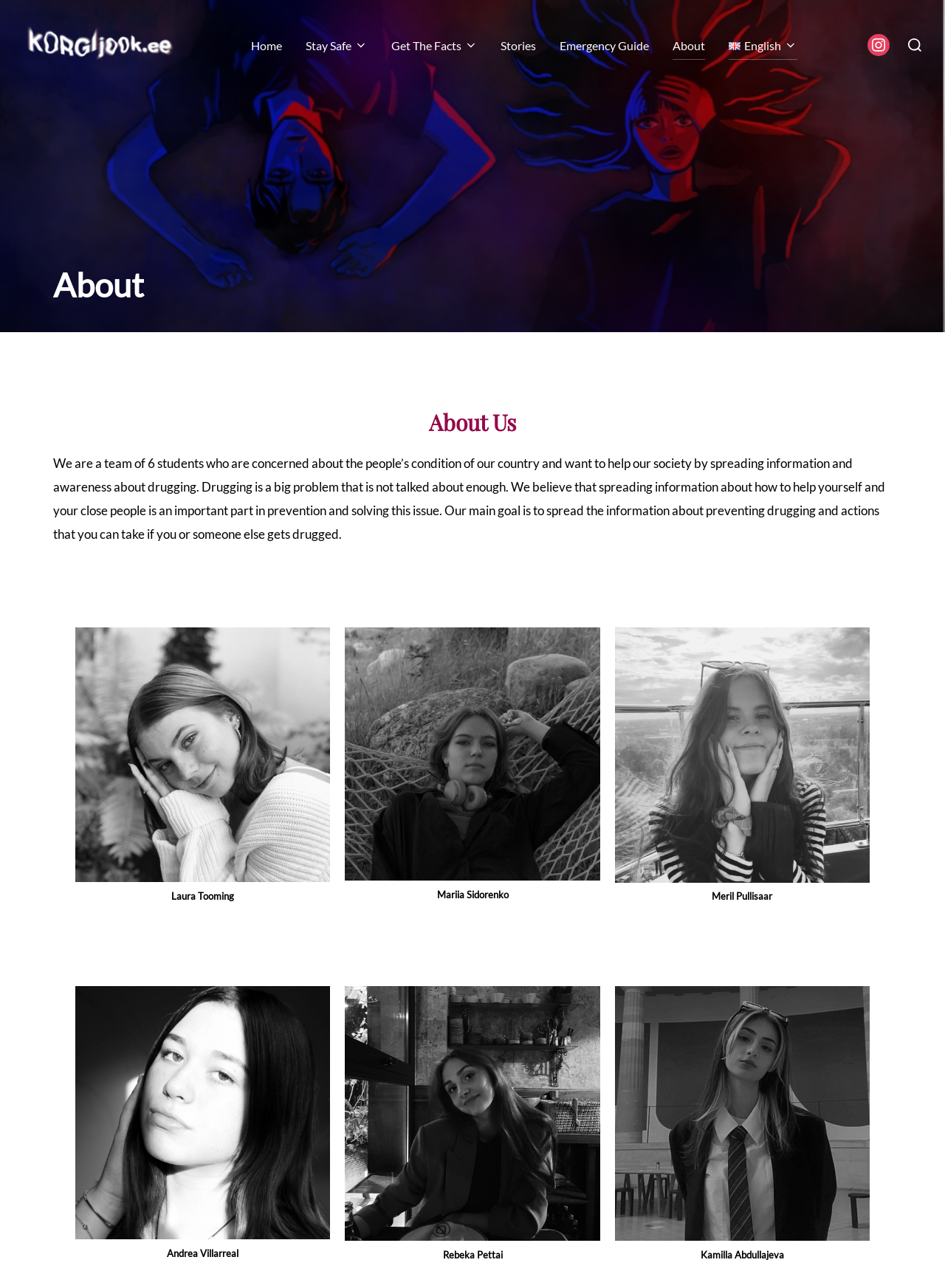Locate the bounding box coordinates of the area where you should click to accomplish the instruction: "Click the Home link".

[0.266, 0.024, 0.298, 0.046]